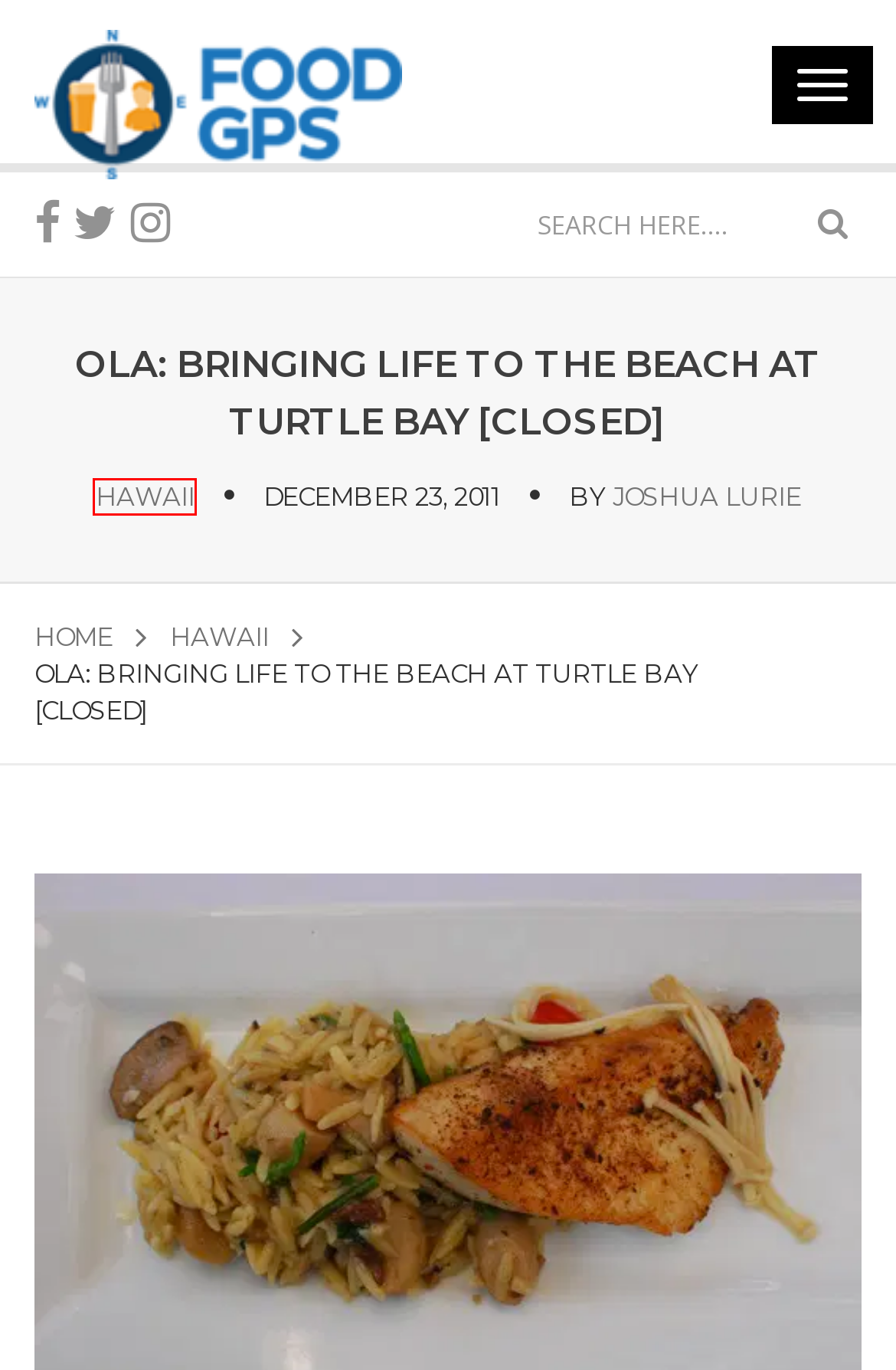A screenshot of a webpage is given with a red bounding box around a UI element. Choose the description that best matches the new webpage shown after clicking the element within the red bounding box. Here are the candidates:
A. - Food GPS
B. Fizzy Inc. - Performant Wordpress Sites & Business Consulting Services
C. Joshua Lurie, Author at Food GPS
D. Honolulu Coffee Worth Seeking - Food GPS
E. Turtle Bay Resort Archives - Food GPS
F. Food GPS: Food. Drinks. People.
G. Tastyislandhawaii.com
H. Kailua Food + Drink Worth Seeking - Food GPS

A